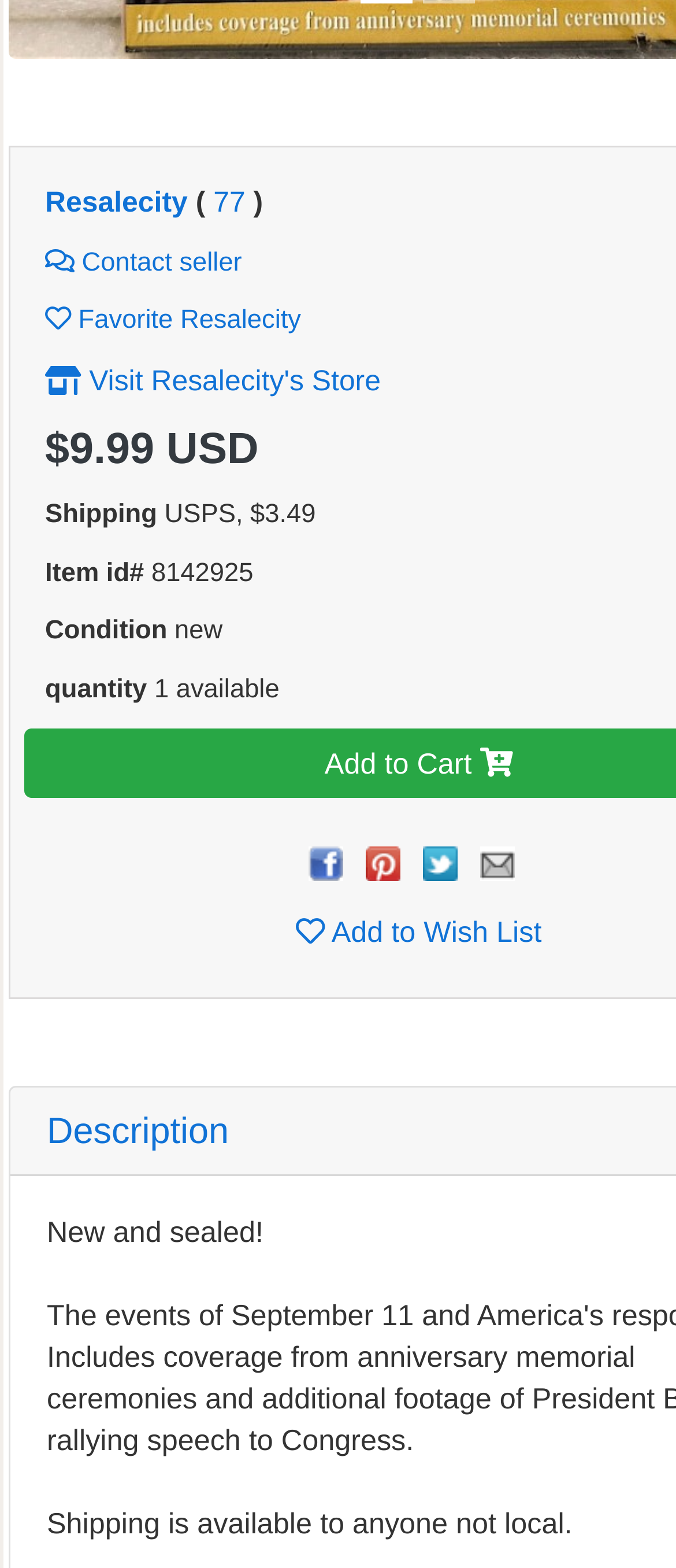Extract the bounding box coordinates for the described element: "Description". The coordinates should be represented as four float numbers between 0 and 1: [left, top, right, bottom].

[0.069, 0.709, 0.339, 0.734]